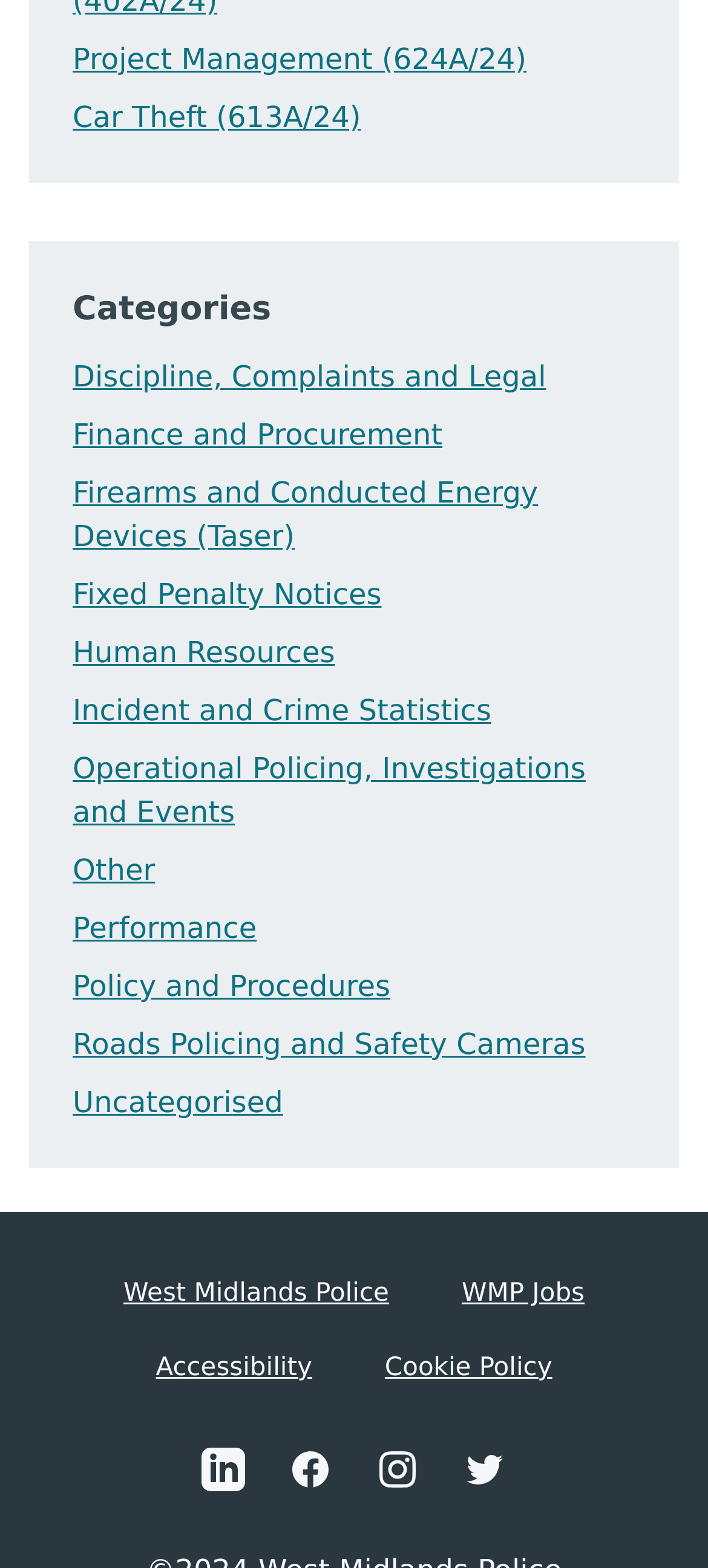What is the last category listed?
From the screenshot, supply a one-word or short-phrase answer.

Uncategorised